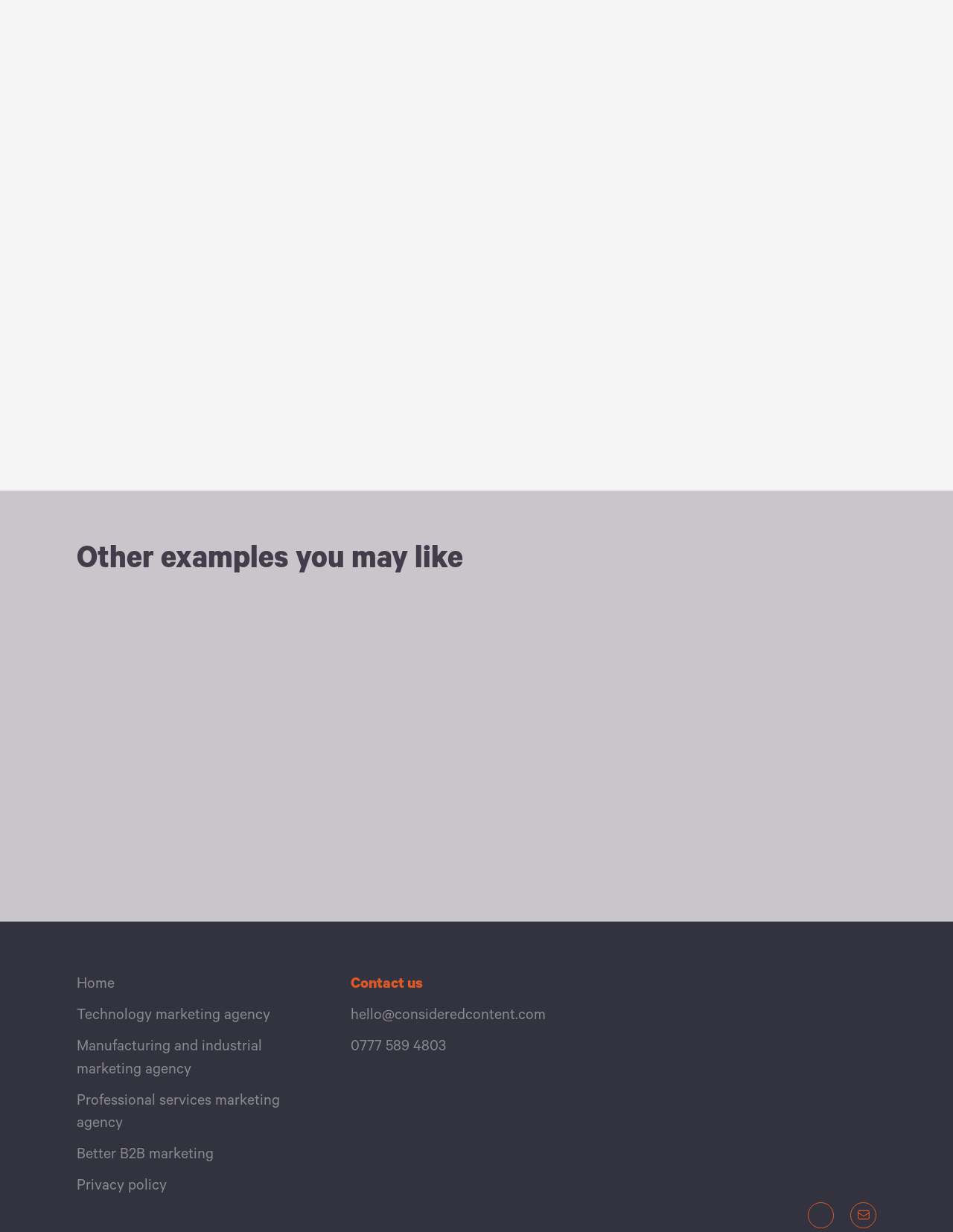What is the contact email address?
Answer the question with just one word or phrase using the image.

hello@consideredcontent.com